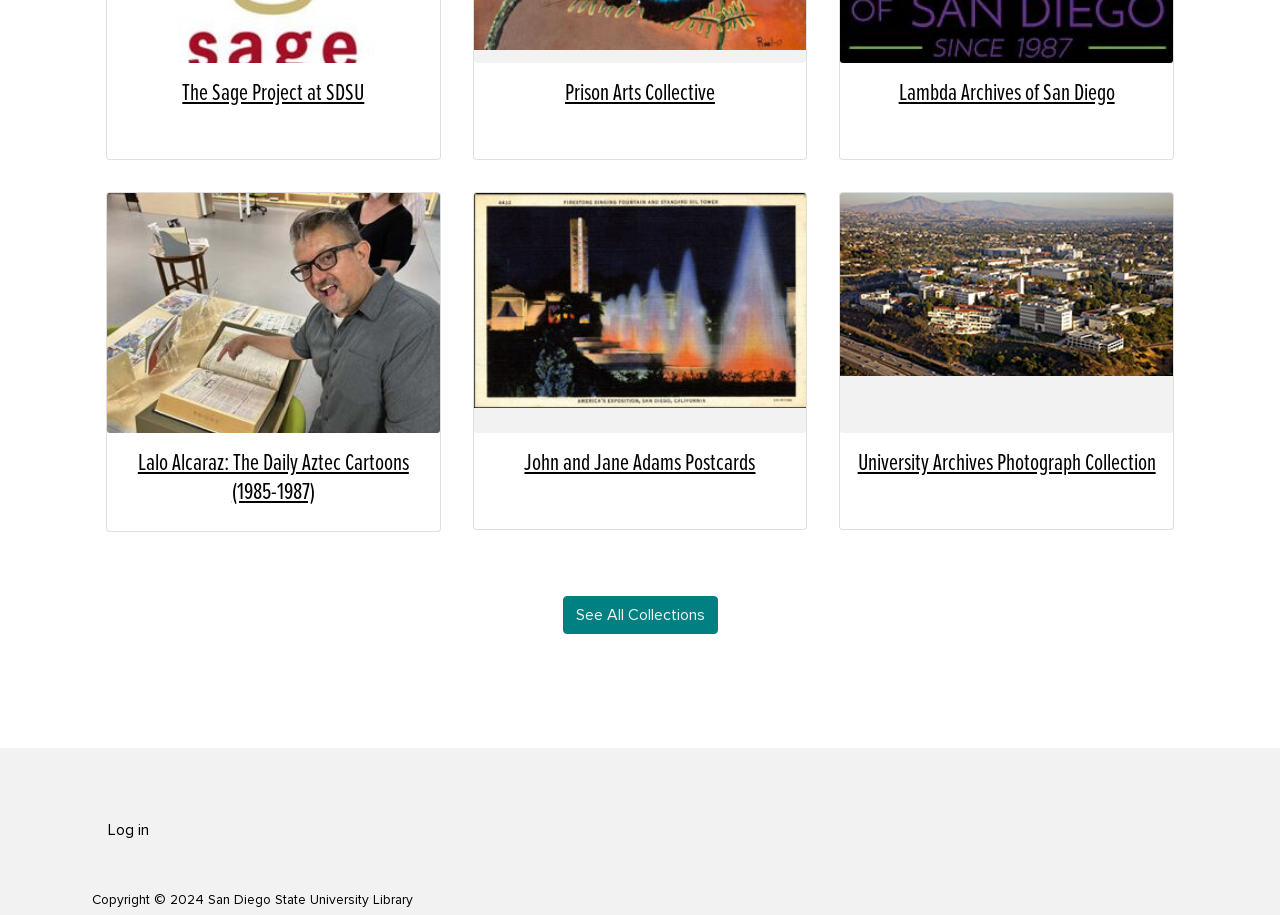Pinpoint the bounding box coordinates of the element to be clicked to execute the instruction: "View Lalo Alcaraz: The Daily Aztec Cartoons (1985-1987)".

[0.096, 0.491, 0.331, 0.554]